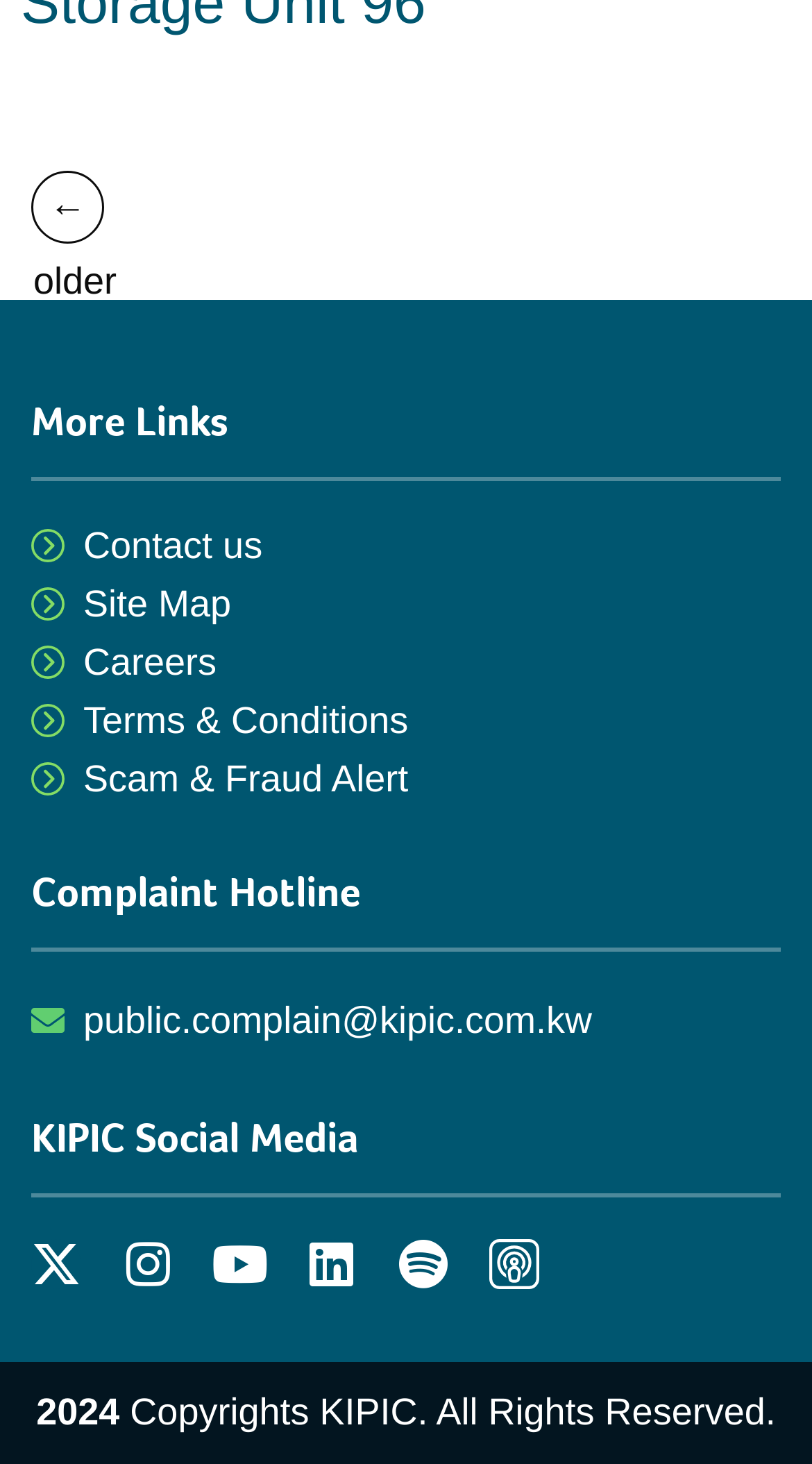Determine the bounding box coordinates of the clickable region to carry out the instruction: "visit KIPIC's Twitter page".

[0.038, 0.846, 0.1, 0.881]